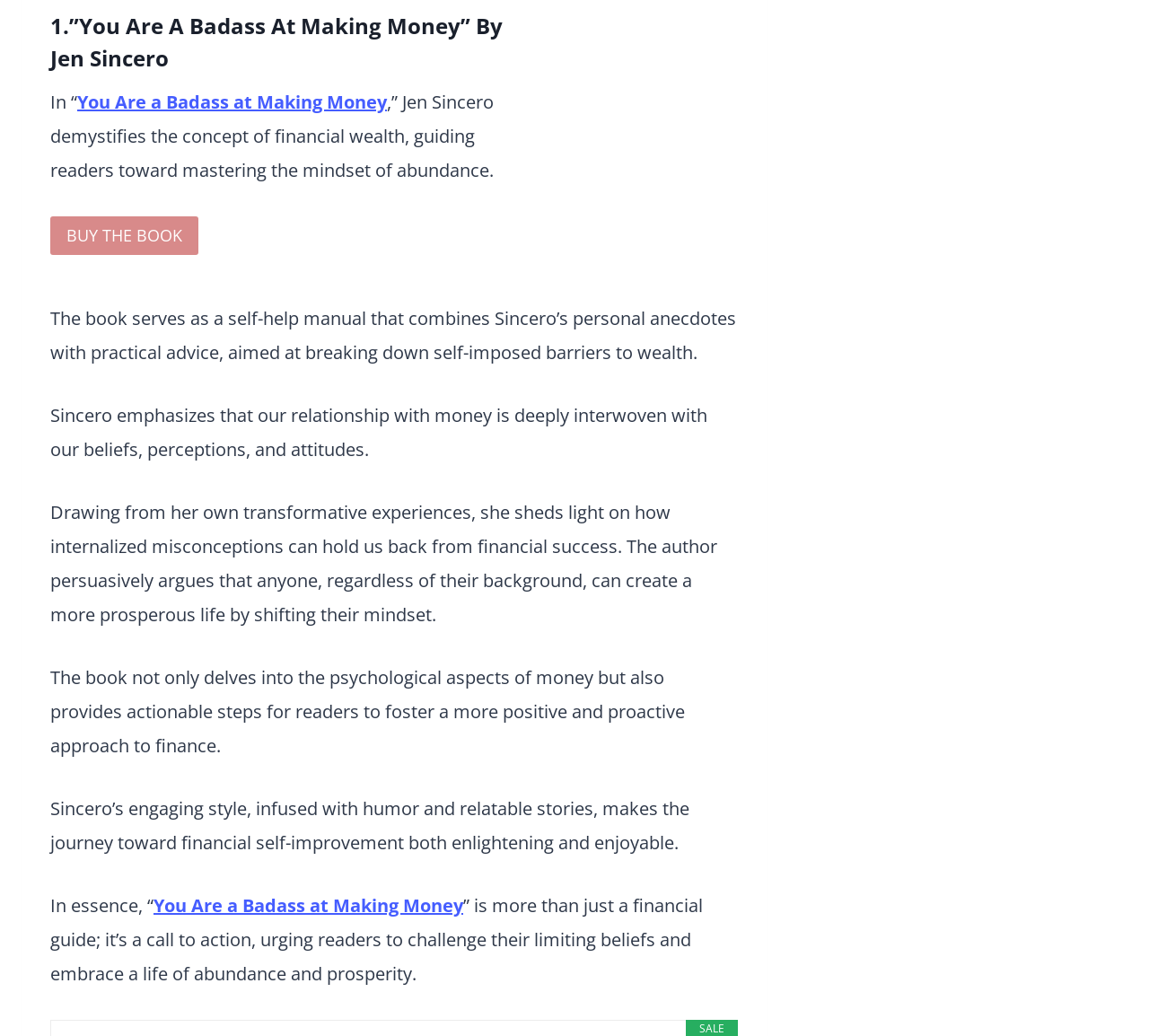Please identify the bounding box coordinates of the region to click in order to complete the task: "Click the link to '7. "The 7 Habits of Highly Effective People: Powerful Lessons in Personal Change" by Stephen R. Covey'". The coordinates must be four float numbers between 0 and 1, specified as [left, top, right, bottom].

[0.094, 0.042, 0.577, 0.098]